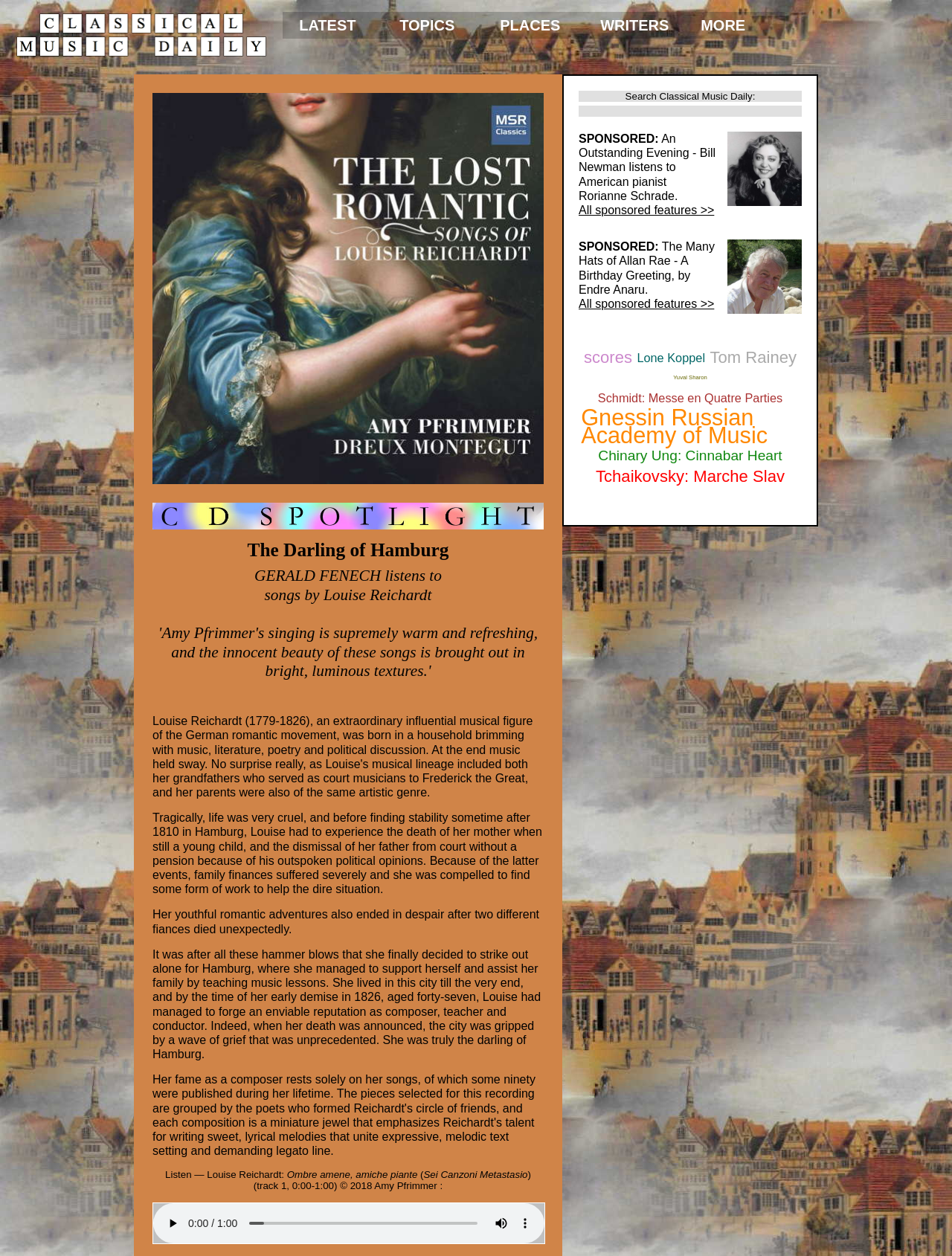Provide a brief response using a word or short phrase to this question:
What is the name of the composer whose songs are being reviewed?

Louise Reichardt